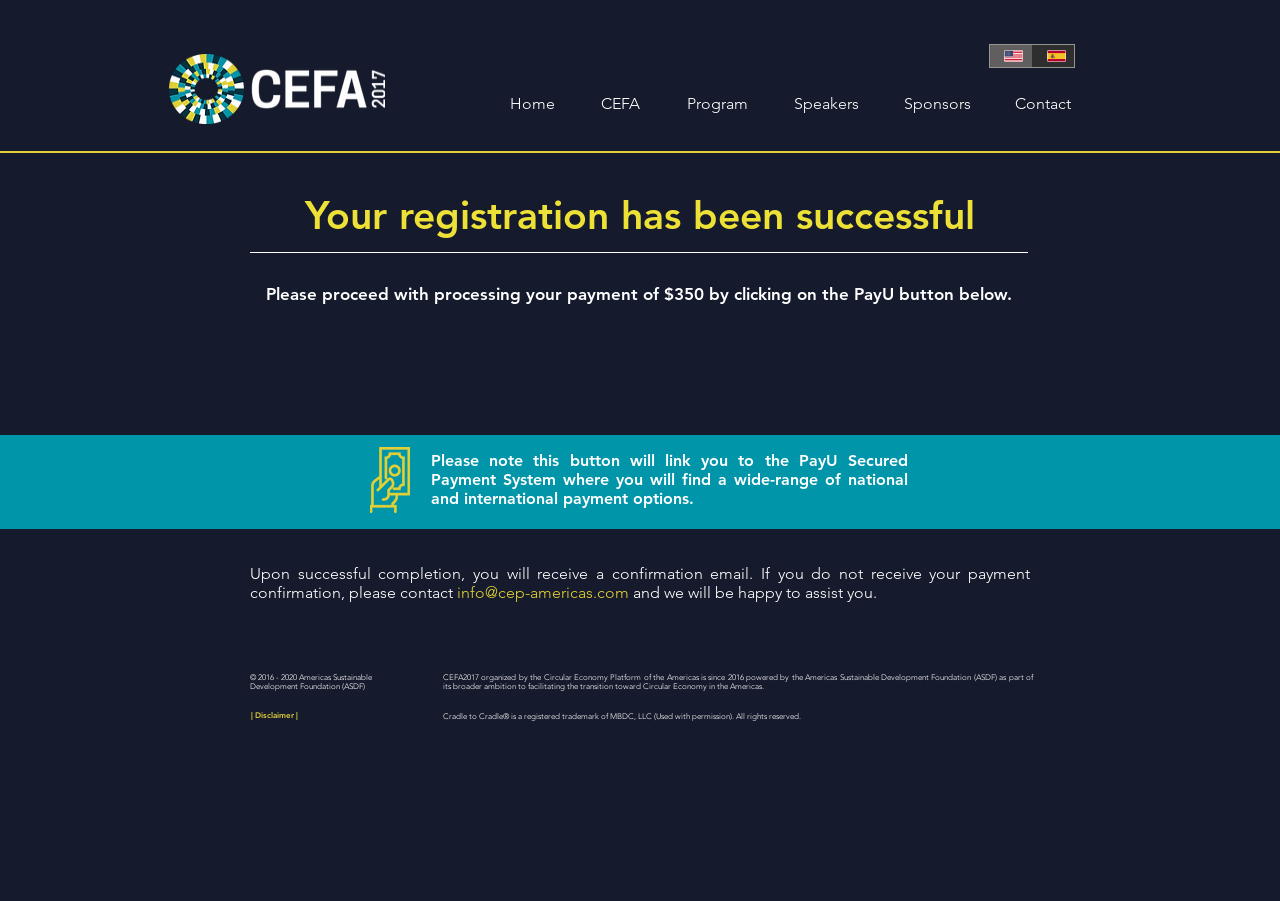Kindly provide the bounding box coordinates of the section you need to click on to fulfill the given instruction: "Click on PayU button".

[0.44, 0.381, 0.595, 0.496]